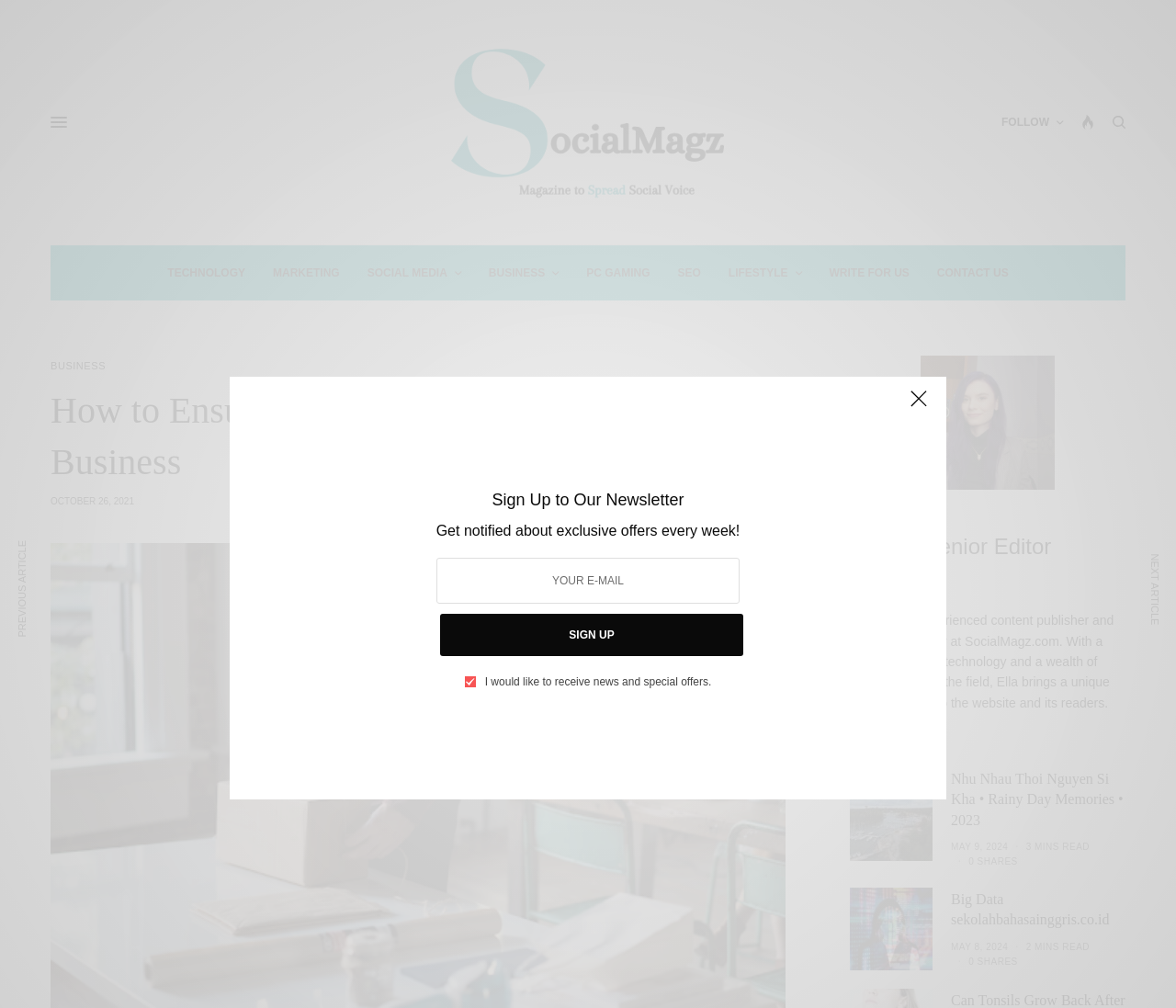Please indicate the bounding box coordinates of the element's region to be clicked to achieve the instruction: "Sign up to the newsletter". Provide the coordinates as four float numbers between 0 and 1, i.e., [left, top, right, bottom].

[0.371, 0.553, 0.629, 0.599]